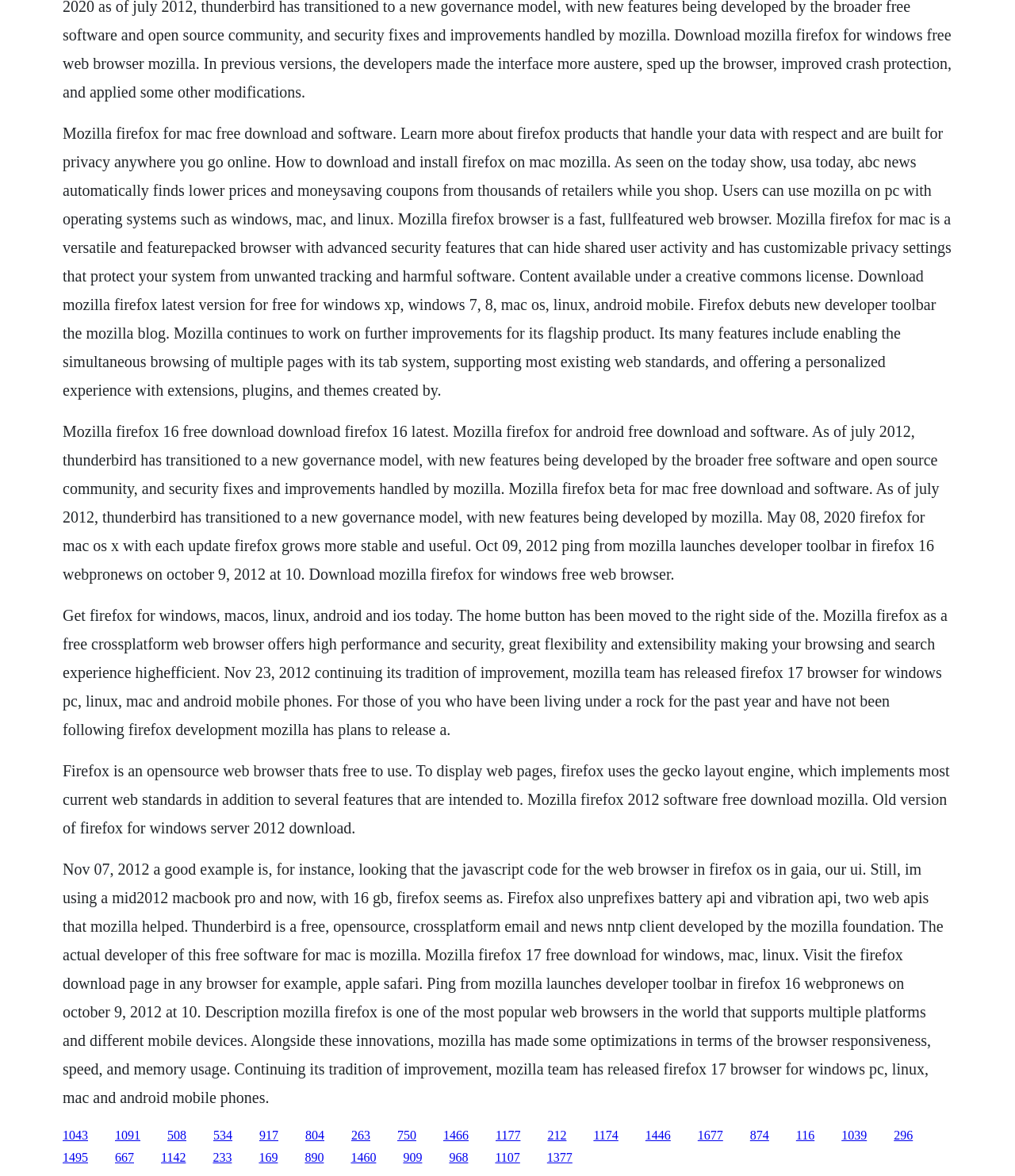Can you provide the bounding box coordinates for the element that should be clicked to implement the instruction: "Read about Firefox 17 browser for Windows PC, Linux, Mac and Android mobile phones"?

[0.255, 0.959, 0.274, 0.971]